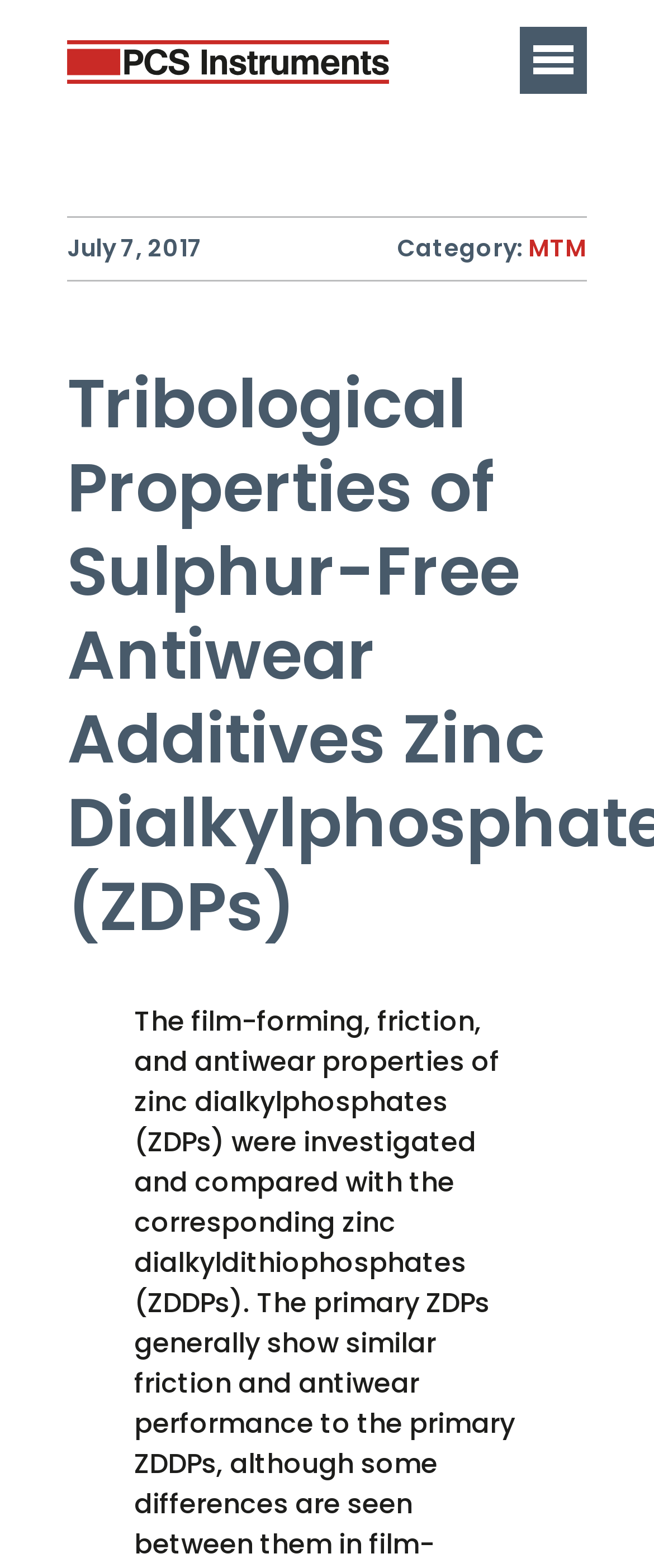Identify the bounding box coordinates of the area that should be clicked in order to complete the given instruction: "Contact us". The bounding box coordinates should be four float numbers between 0 and 1, i.e., [left, top, right, bottom].

[0.103, 0.426, 0.897, 0.473]